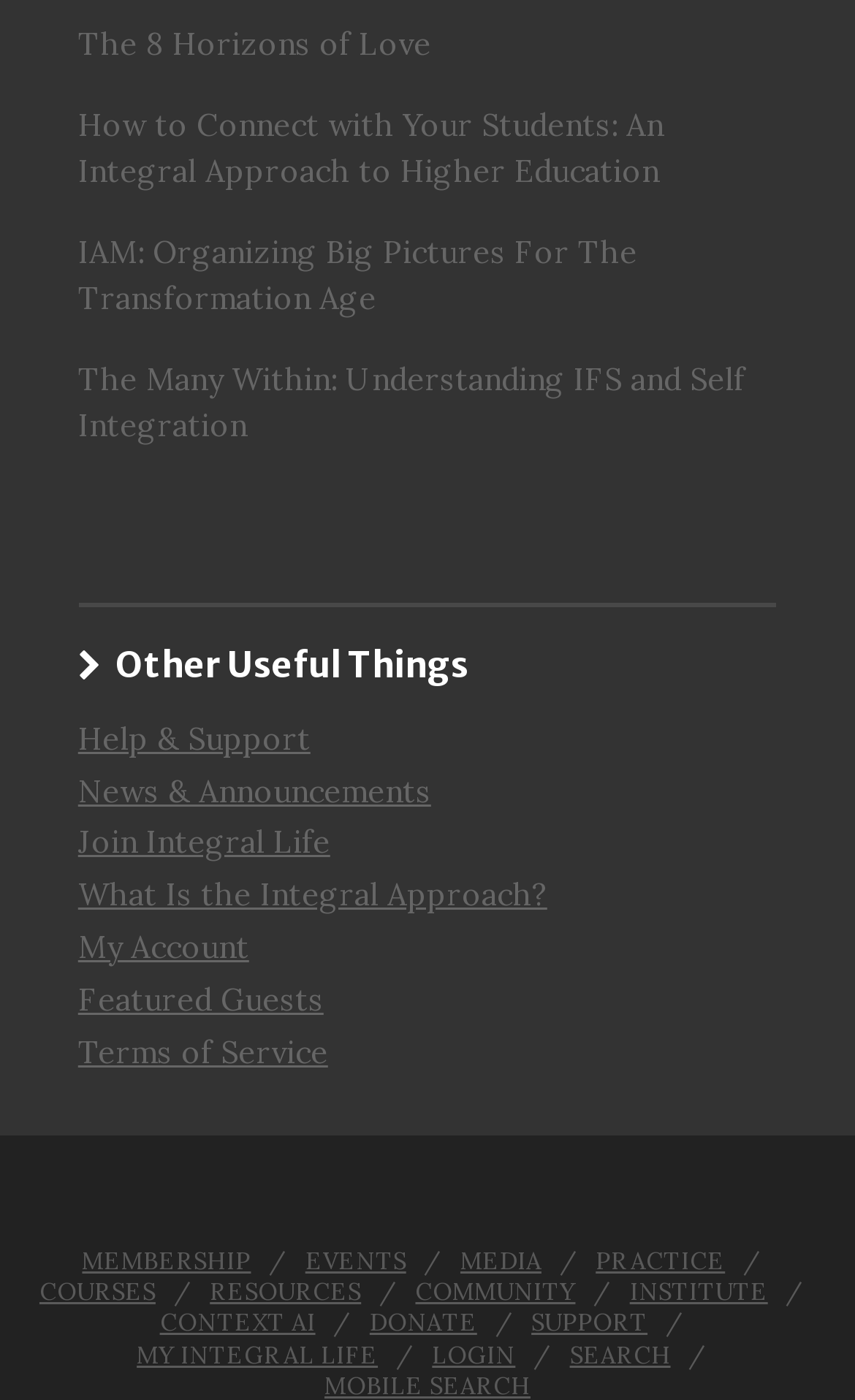Provide the bounding box coordinates of the UI element that matches the description: "What Is the Integral Approach?".

[0.091, 0.625, 0.64, 0.653]